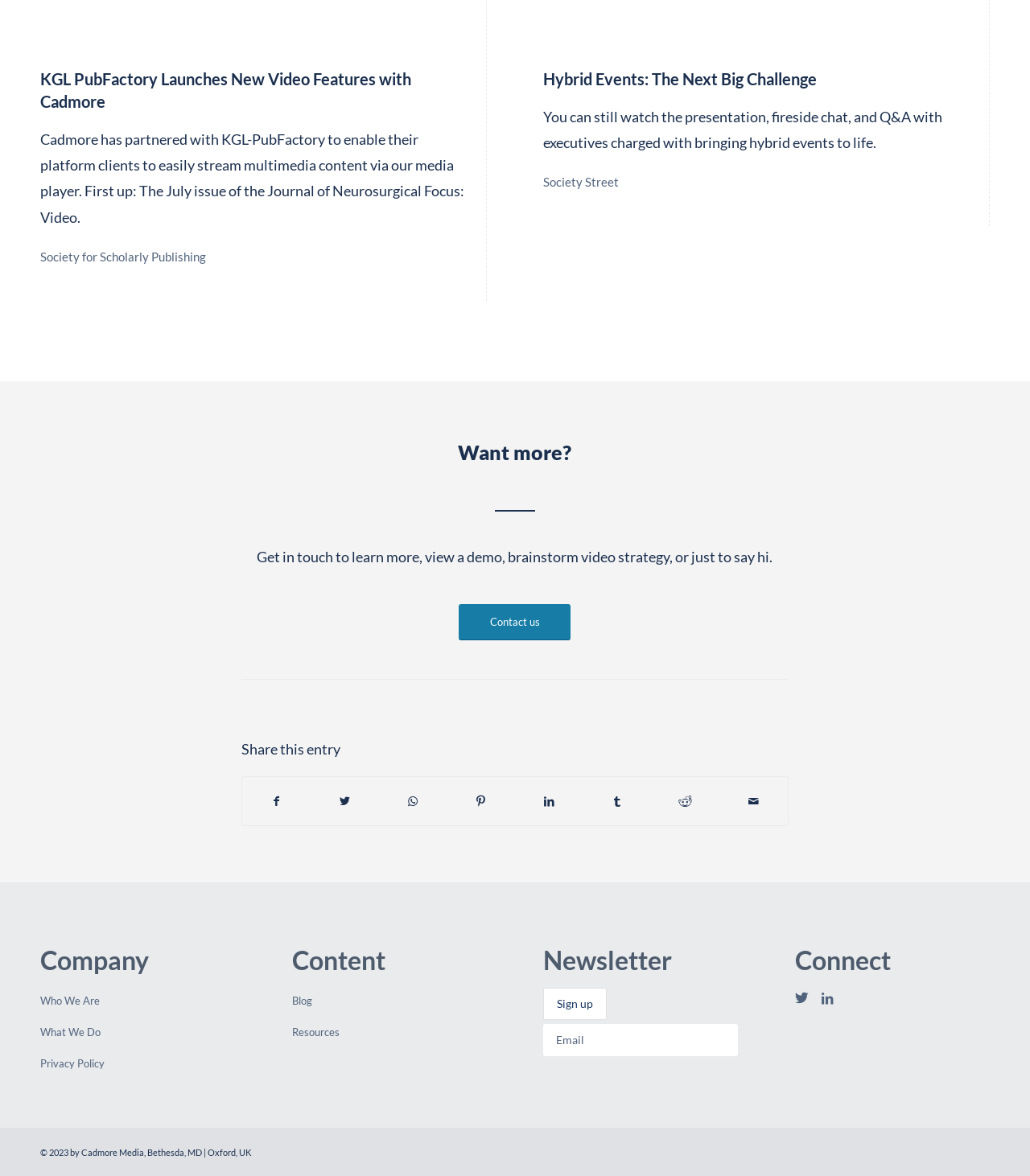Determine the bounding box coordinates of the section to be clicked to follow the instruction: "Watch the presentation, fireside chat, and Q&A with executives charged with bringing hybrid events to life". The coordinates should be given as four float numbers between 0 and 1, formatted as [left, top, right, bottom].

[0.528, 0.091, 0.915, 0.129]